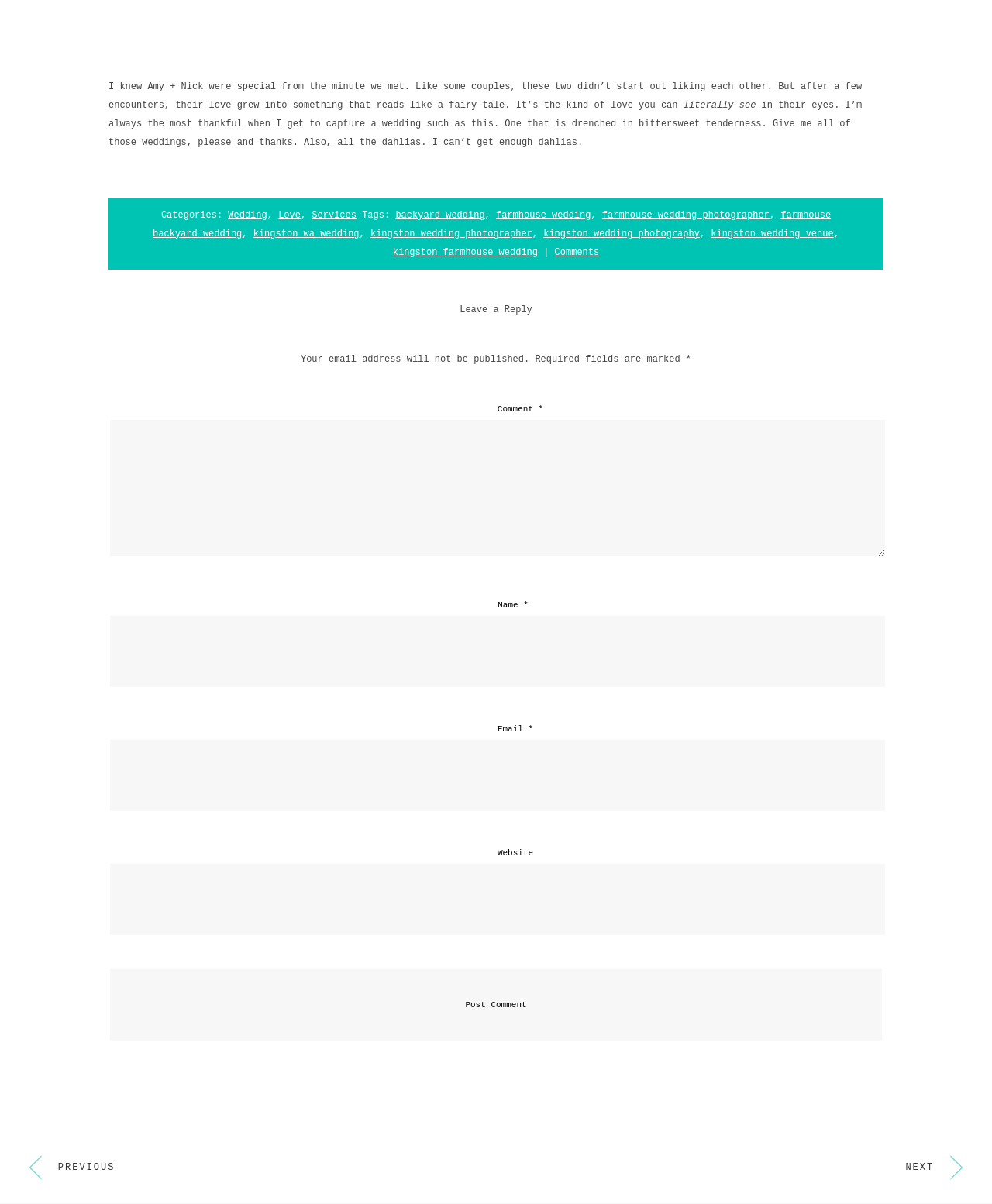What type of wedding is described in the text?
Please give a well-detailed answer to the question.

The text describes a wedding that took place in a backyard, which is evident from the mention of 'backyard wedding' in the categories section.